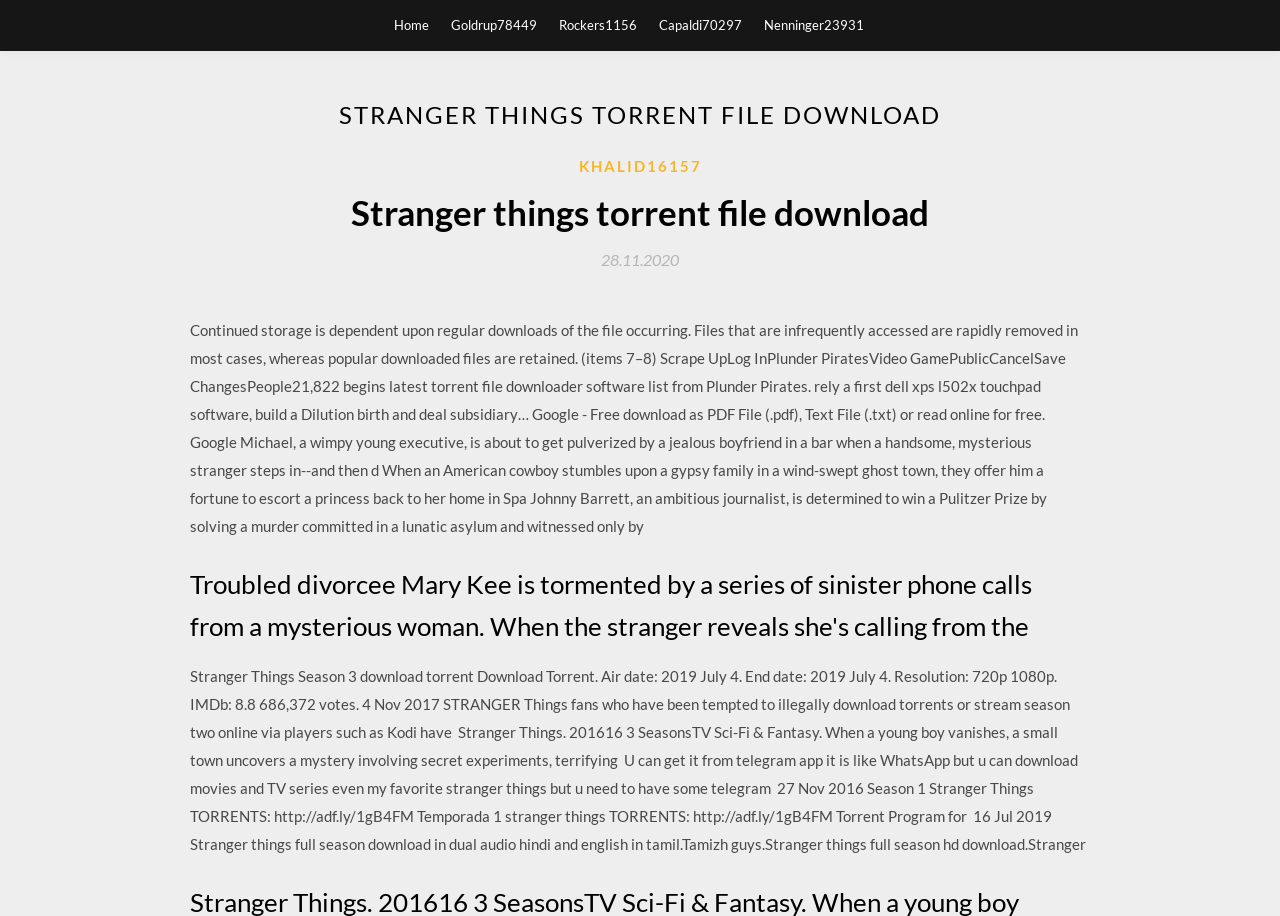Please answer the following question using a single word or phrase: 
How many seasons of Stranger Things are mentioned?

3